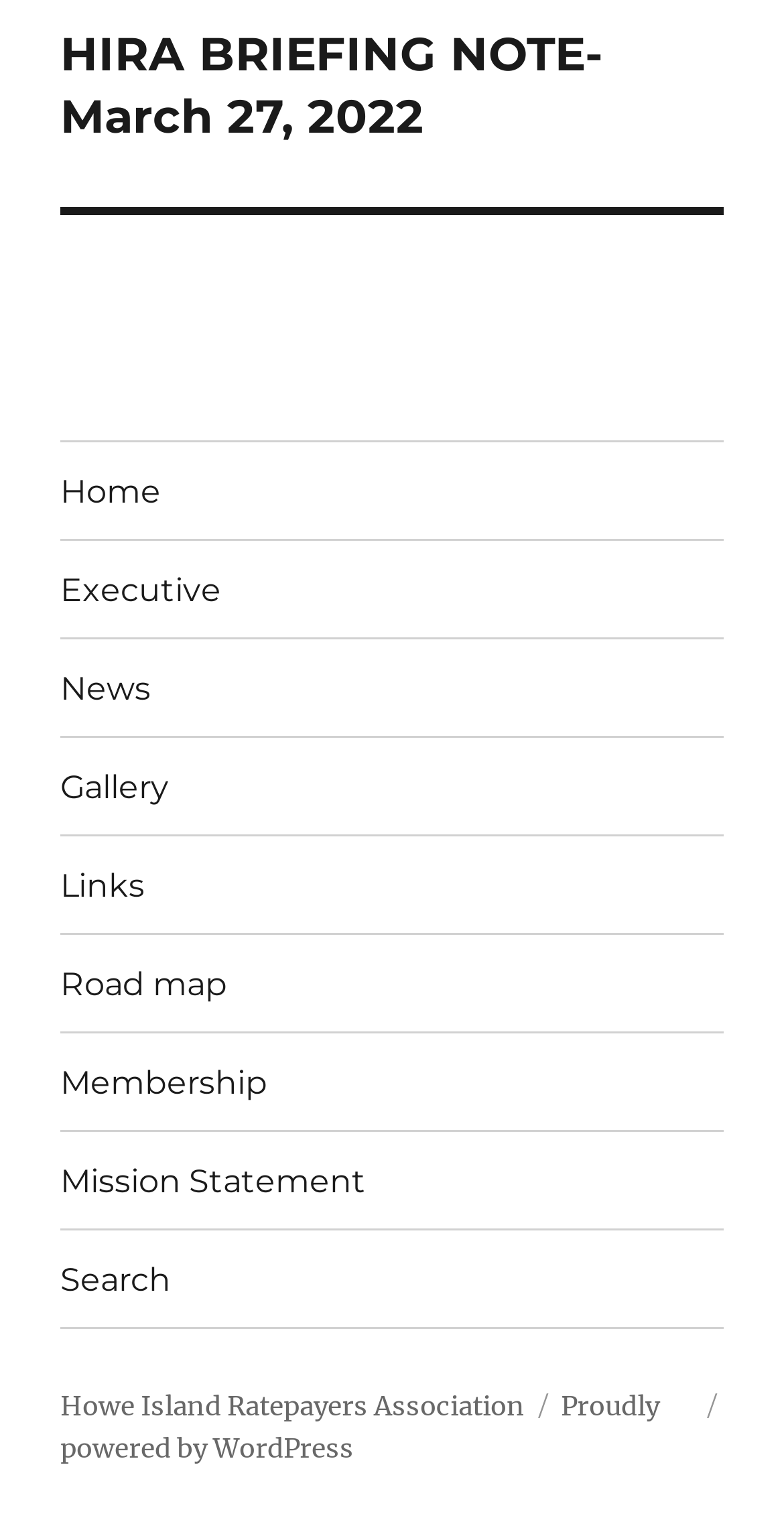Please identify the coordinates of the bounding box that should be clicked to fulfill this instruction: "view news".

[0.077, 0.419, 0.923, 0.482]